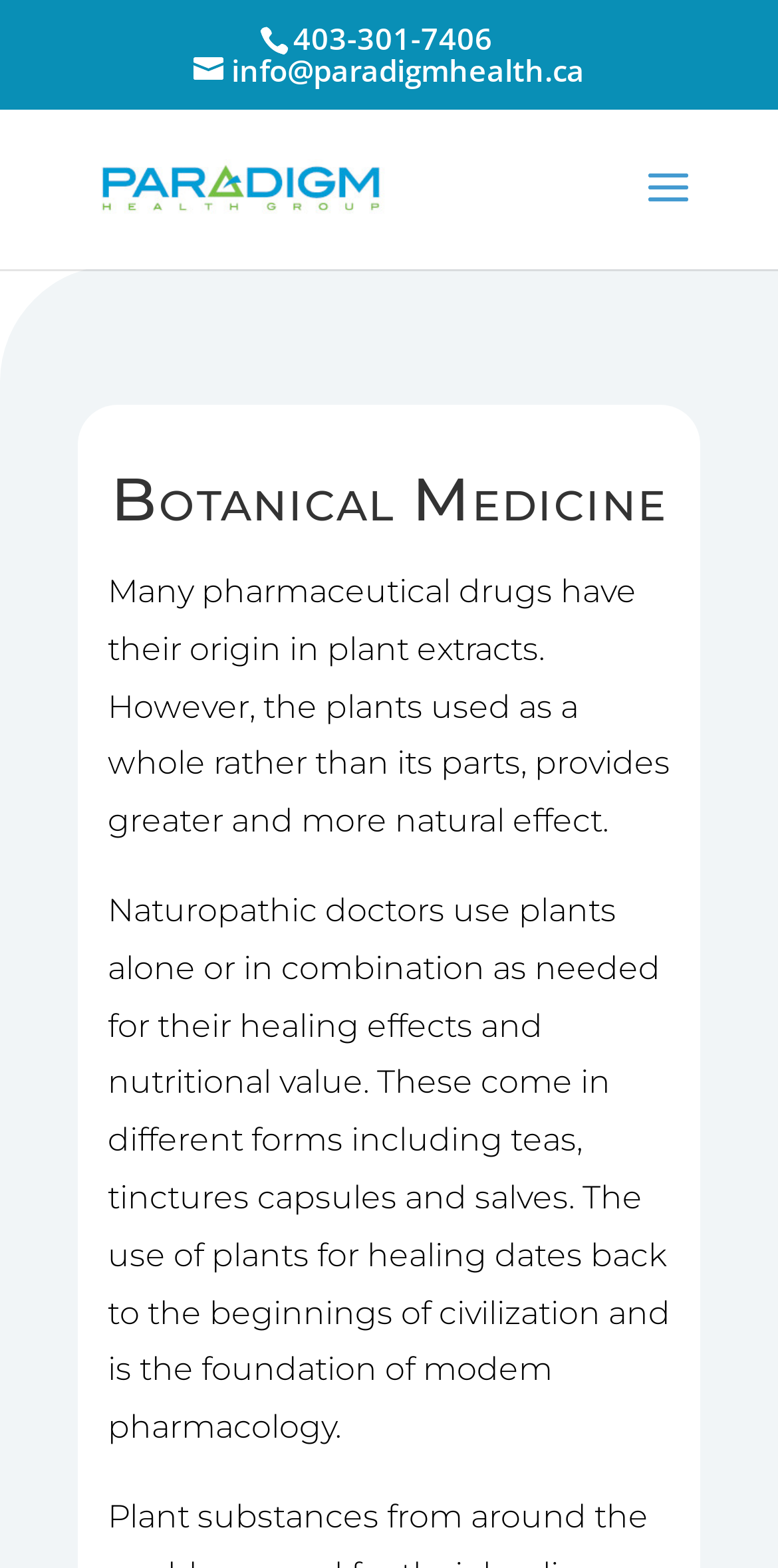What is the phone number on the webpage?
Using the image as a reference, answer with just one word or a short phrase.

403-301-7406